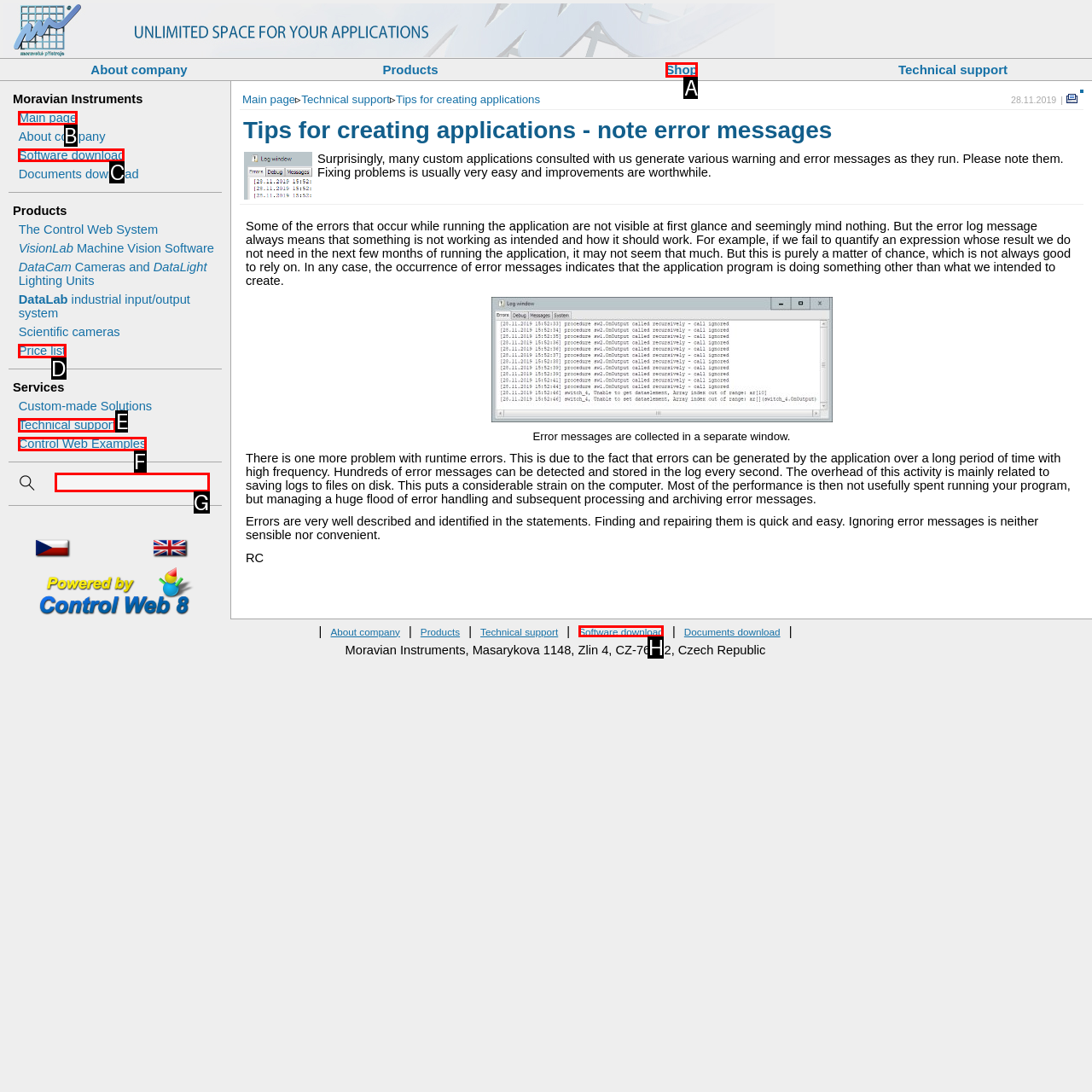Choose the letter of the option you need to click to Go to Software download. Answer with the letter only.

C